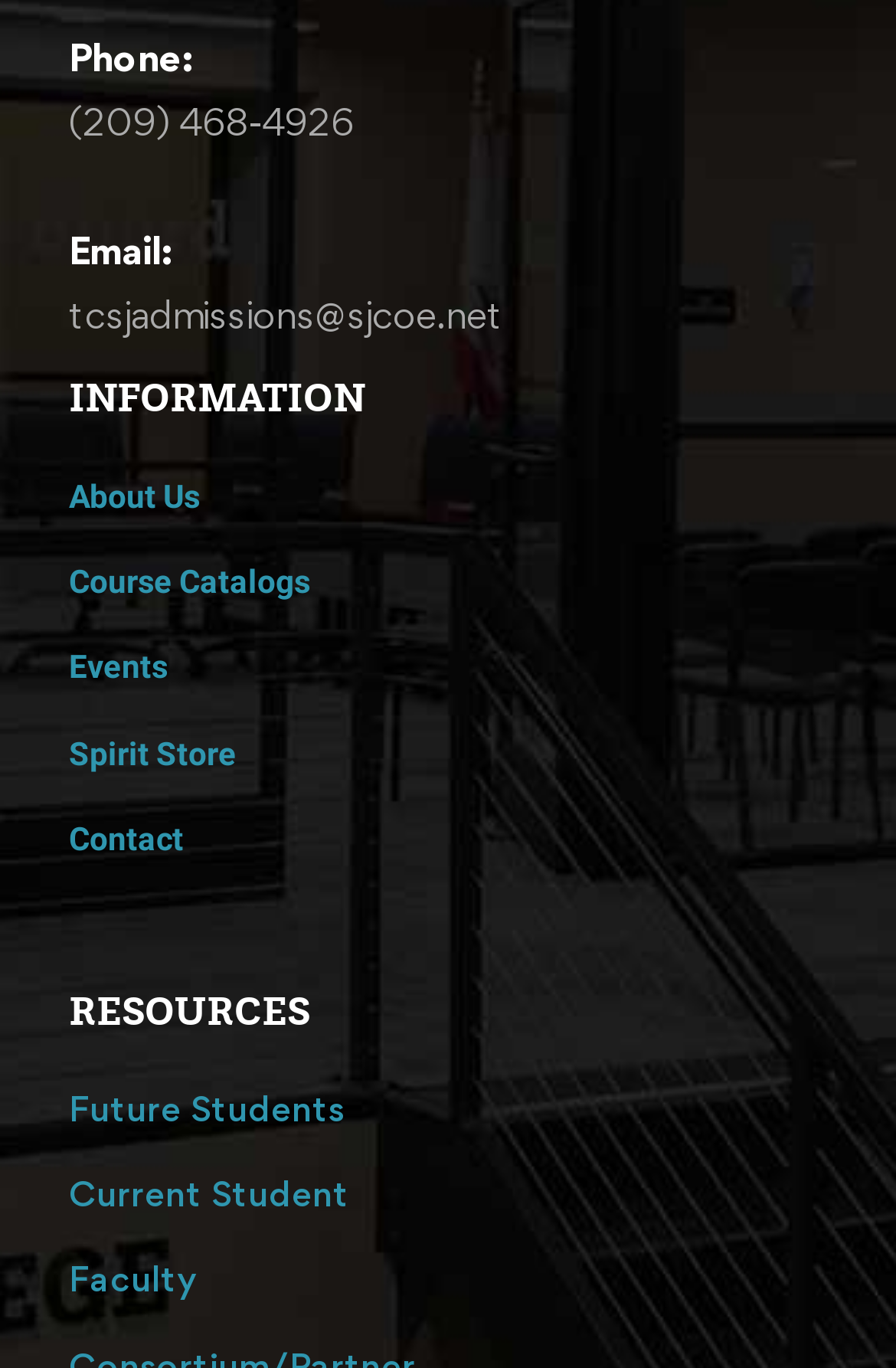How many links are under the 'INFORMATION' heading?
Provide an in-depth and detailed answer to the question.

I counted the links under the 'INFORMATION' heading and found that there are 5 links: 'About Us', 'Course Catalogs', 'Events', 'Spirit Store', and 'Contact'.